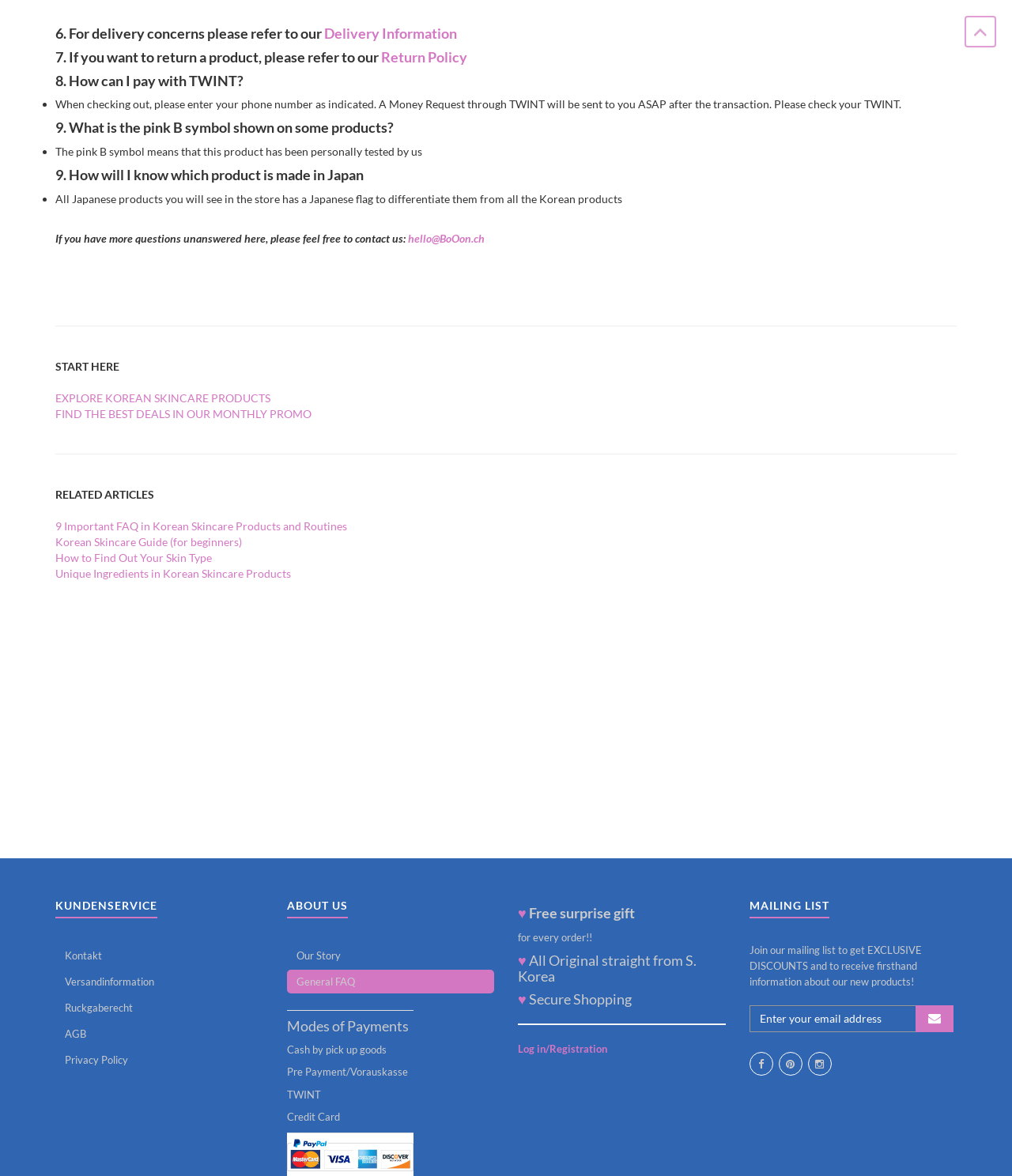Specify the bounding box coordinates of the area to click in order to execute this command: 'Read the article '9 Important FAQ in Korean Skincare Products and Routines''. The coordinates should consist of four float numbers ranging from 0 to 1, and should be formatted as [left, top, right, bottom].

[0.055, 0.441, 0.343, 0.453]